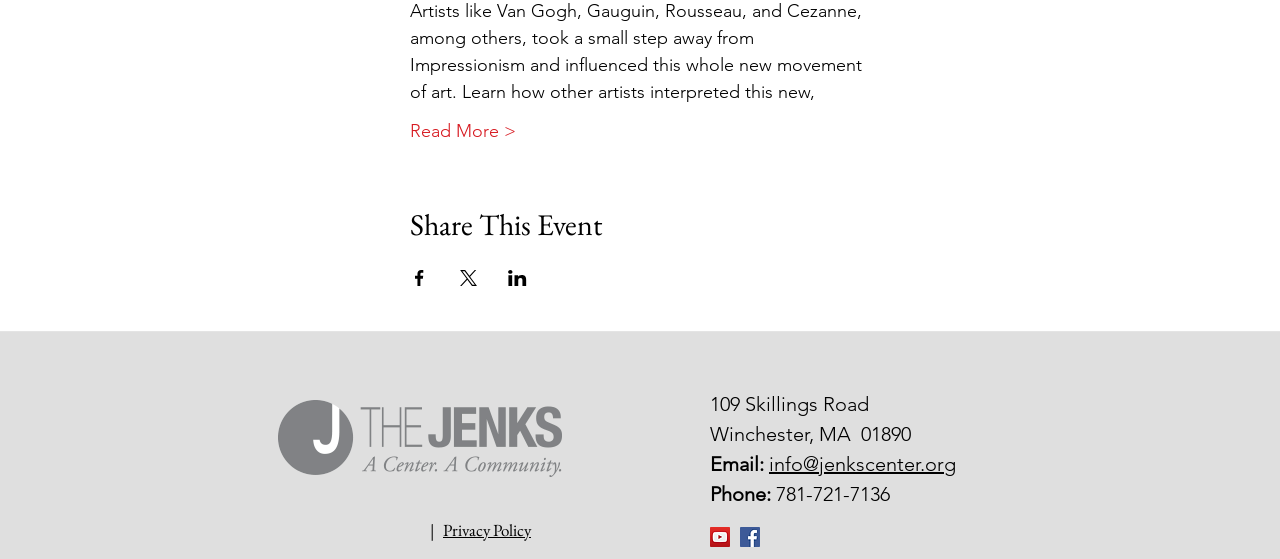Using the format (top-left x, top-left y, bottom-right x, bottom-right y), and given the element description, identify the bounding box coordinates within the screenshot: alt="South Africa Wine Research Library"

None